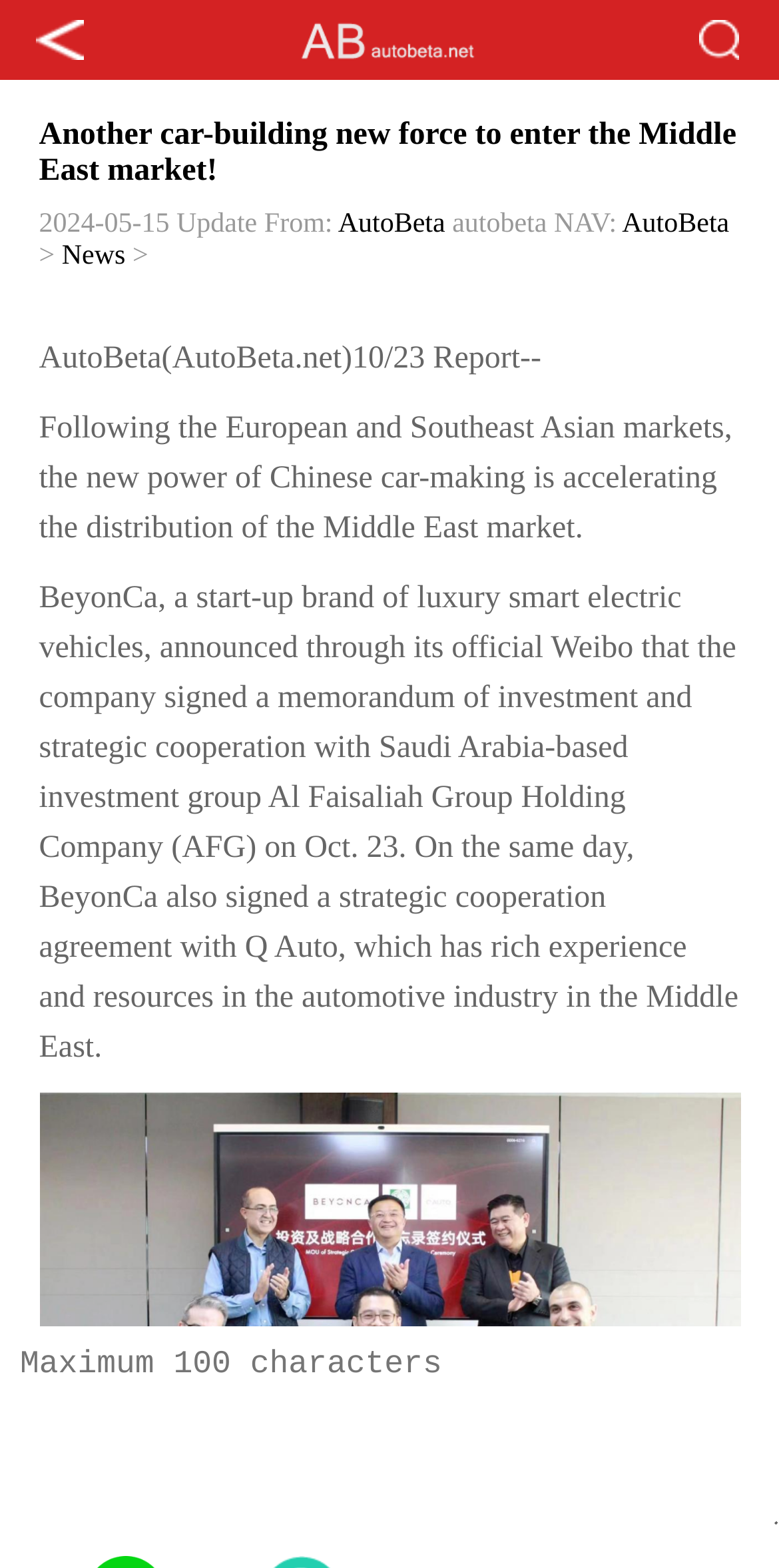What is the date of the latest update?
Answer briefly with a single word or phrase based on the image.

2024-05-15